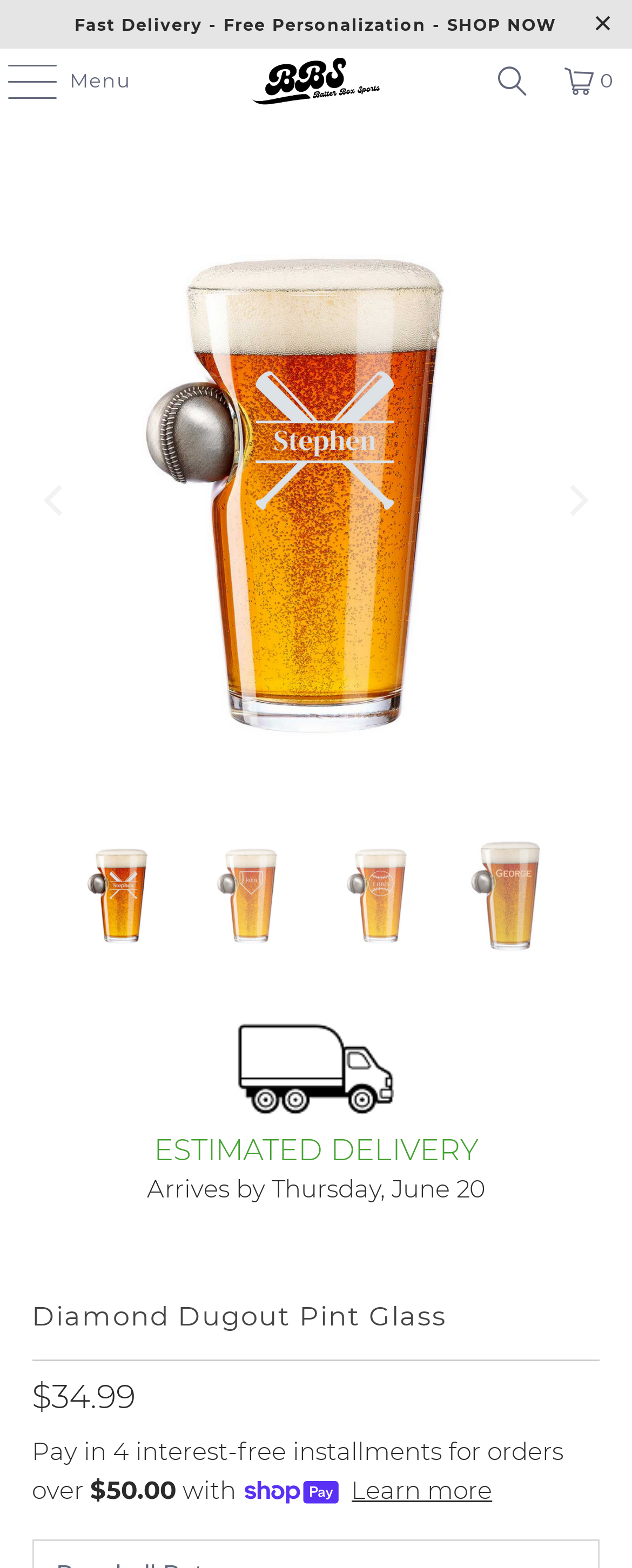What is the name of the website?
Please provide a single word or phrase as your answer based on the image.

Batter Box Sports